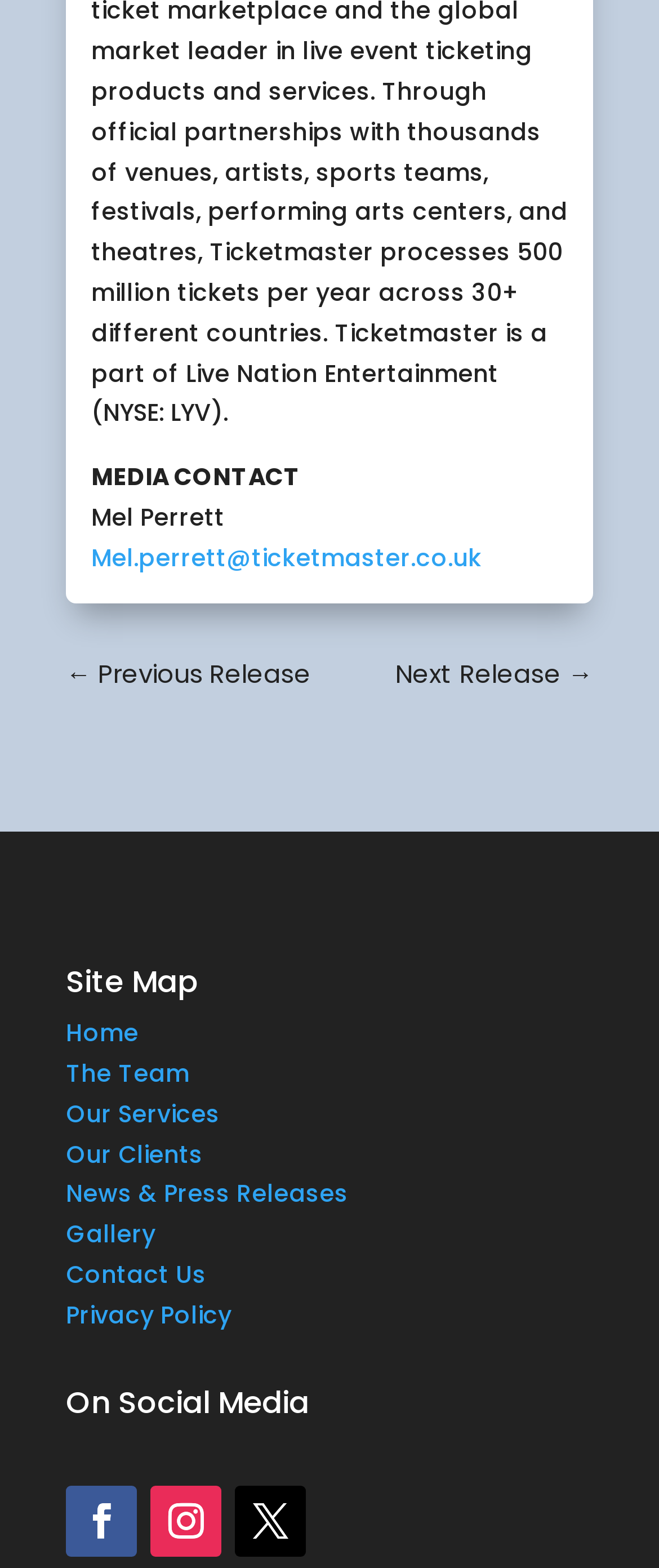Answer with a single word or phrase: 
How many navigation links are there?

9